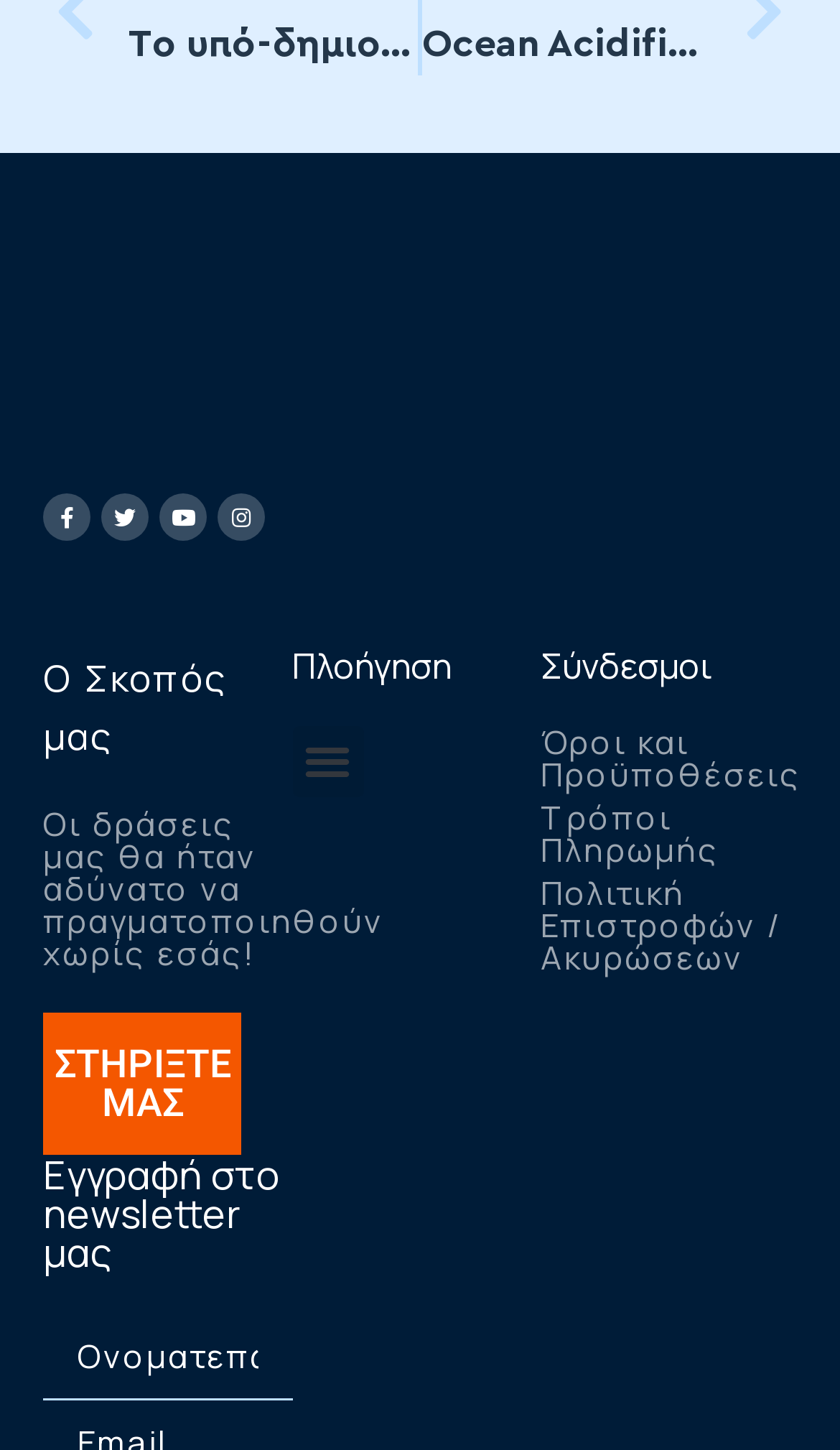Carefully observe the image and respond to the question with a detailed answer:
What is the purpose of the website?

Based on the webpage content, it appears that the website is for a non-profit organization or a charity, and the purpose is to support a cause. The text 'Οι δράσεις μας θα ήταν αδύνατο να πραγματοποιηθούν χωρίς εσάς!' translates to 'Our actions would be impossible without you!' which suggests that the website is seeking support from visitors.